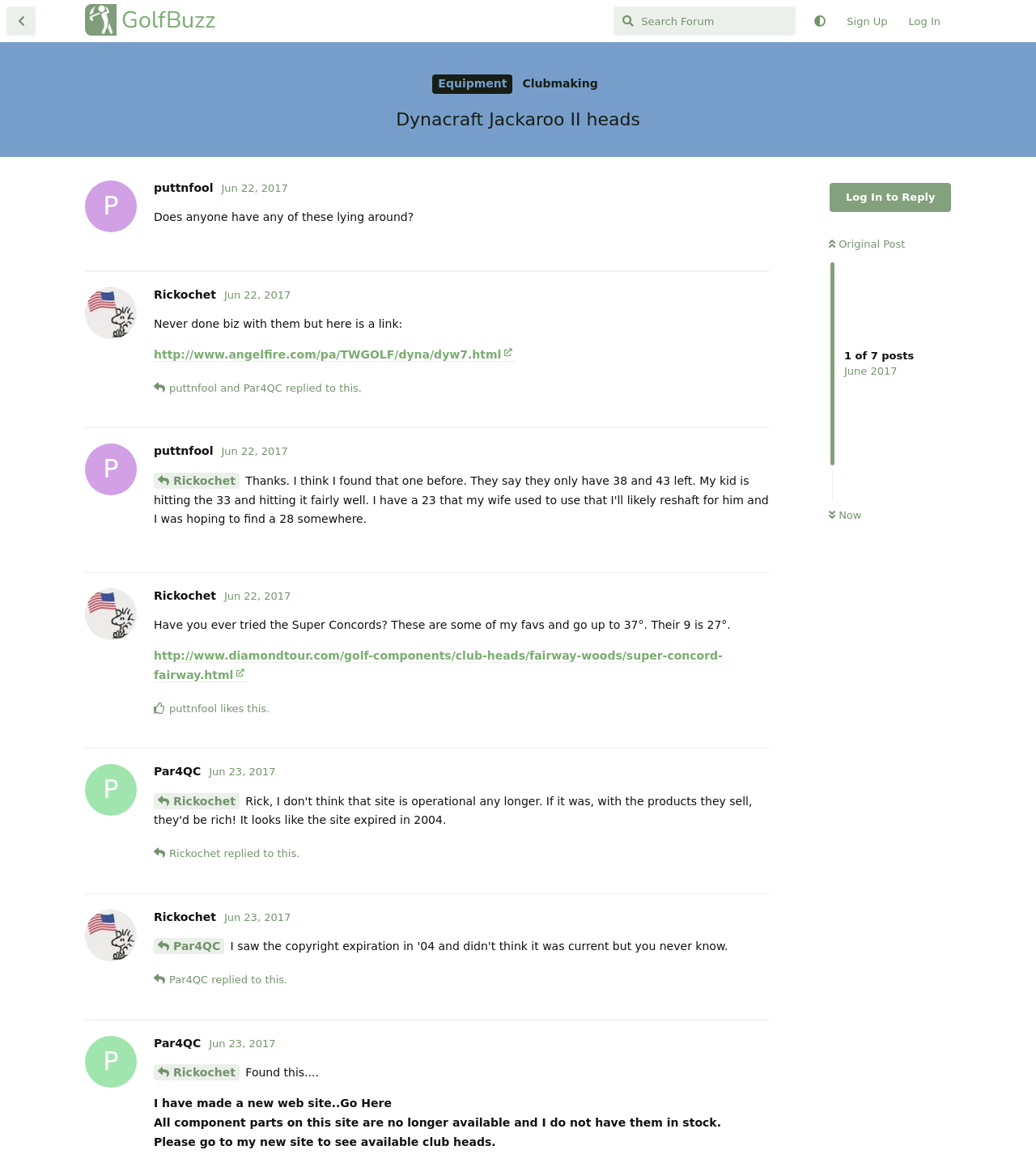Can you find the bounding box coordinates for the element to click on to achieve the instruction: "View the original post"?

[0.8, 0.204, 0.874, 0.214]